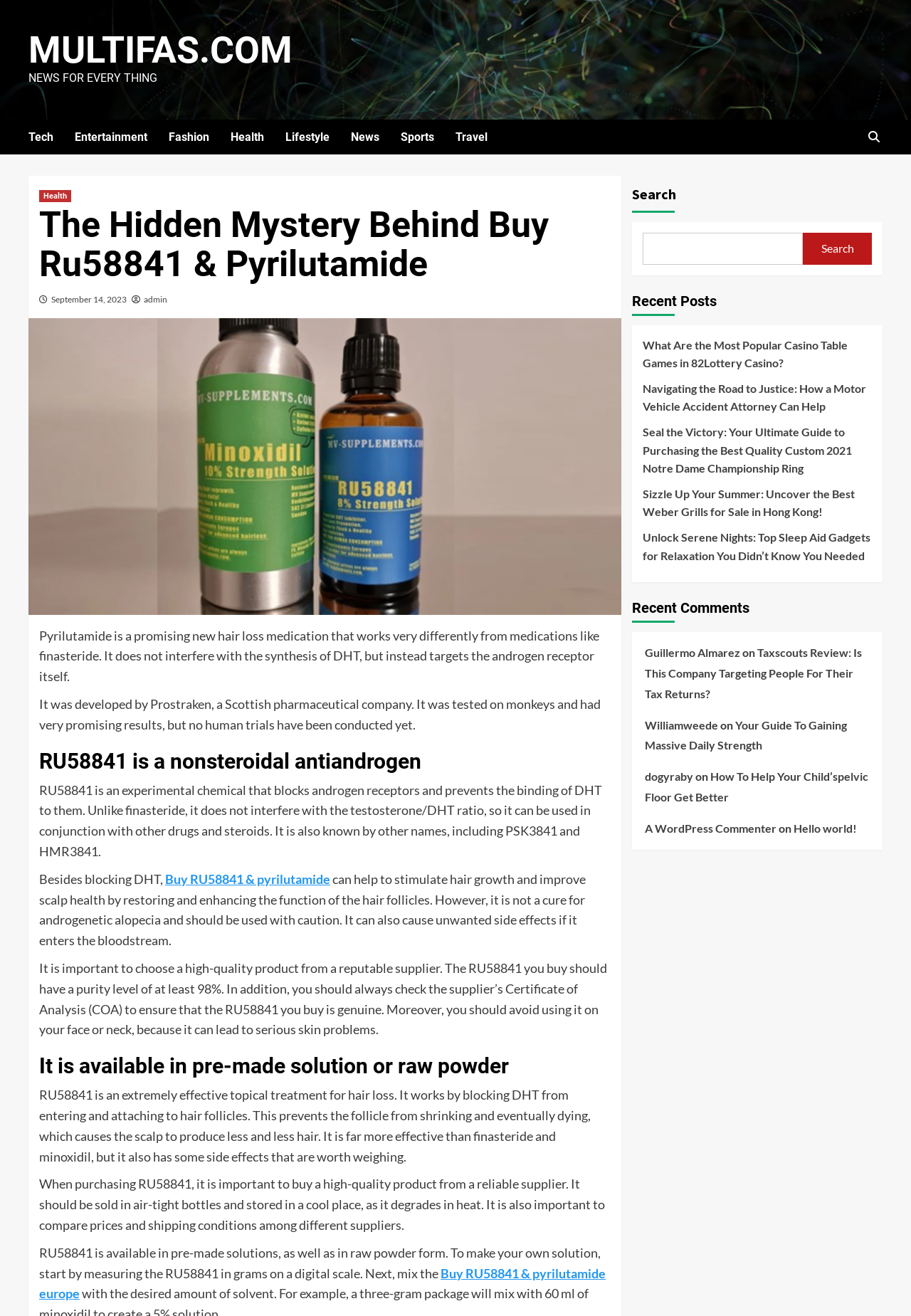Please predict the bounding box coordinates of the element's region where a click is necessary to complete the following instruction: "Read the article 'What Are the Most Popular Casino Table Games in 82Lottery Casino?'". The coordinates should be represented by four float numbers between 0 and 1, i.e., [left, top, right, bottom].

[0.705, 0.255, 0.957, 0.288]